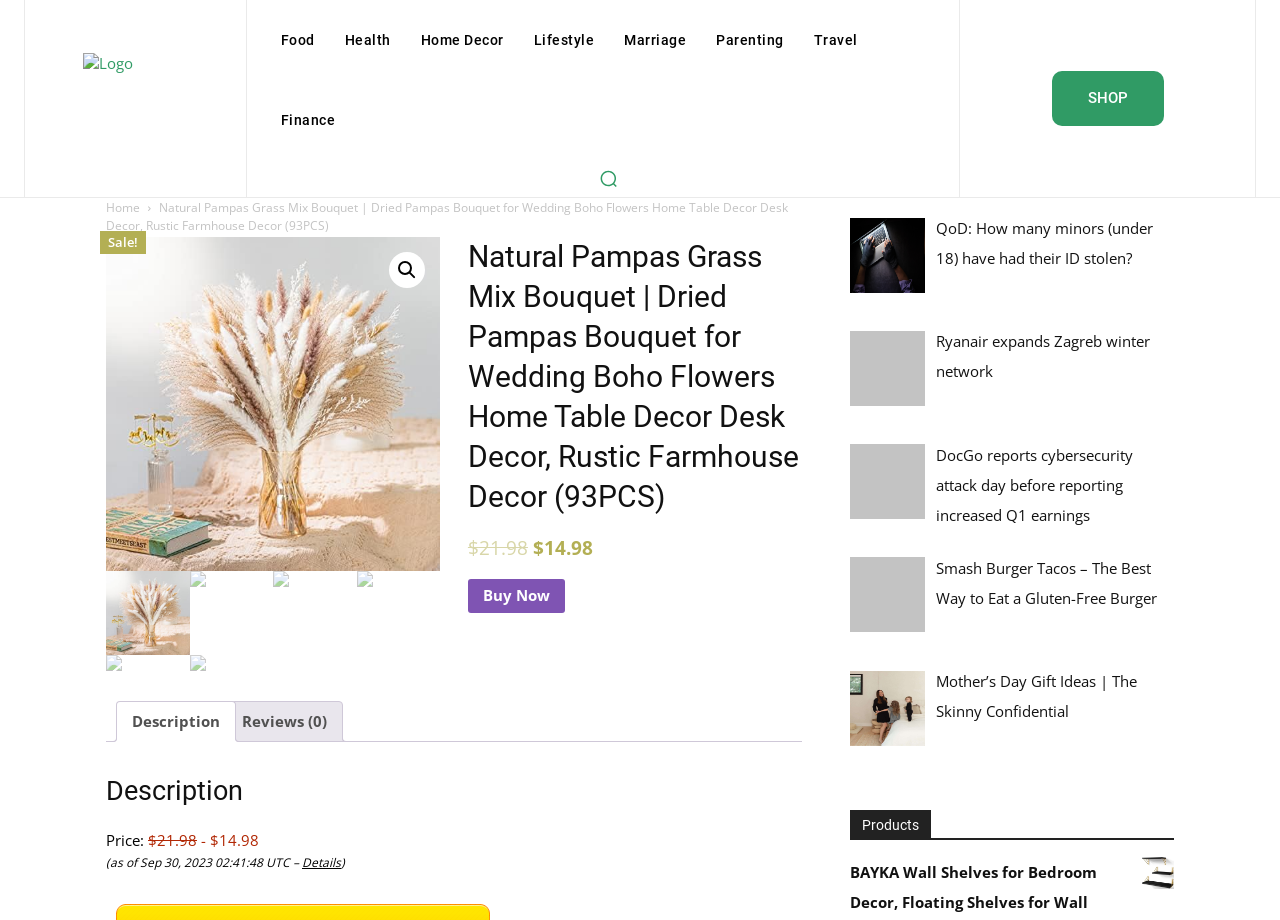Identify the coordinates of the bounding box for the element described below: "Back to Top". Return the coordinates as four float numbers between 0 and 1: [left, top, right, bottom].

None